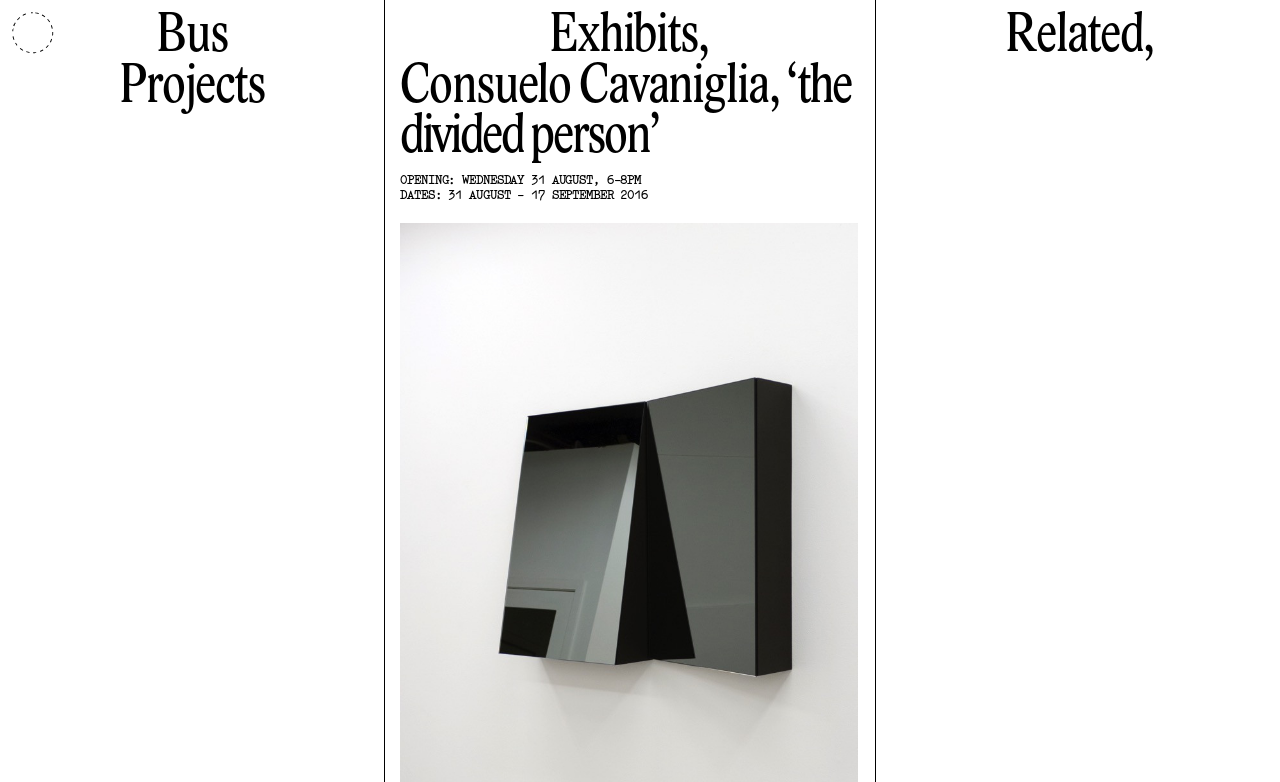Provide a short answer using a single word or phrase for the following question: 
What is the name of the exhibit?

the divided person